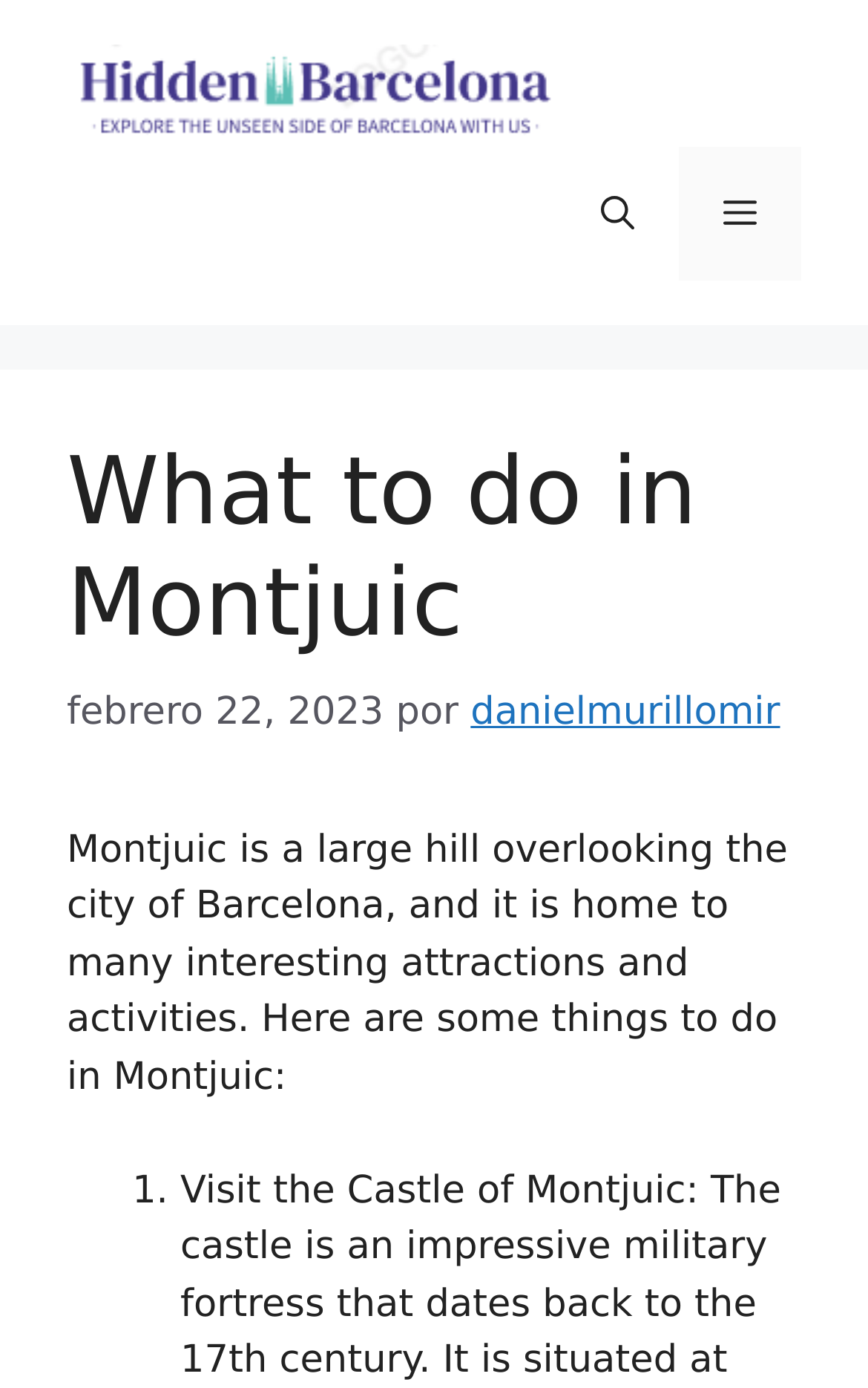What is the date of the article?
Based on the content of the image, thoroughly explain and answer the question.

The webpage contains a time element with the text 'febrero 22, 2023', which indicates the date of the article.